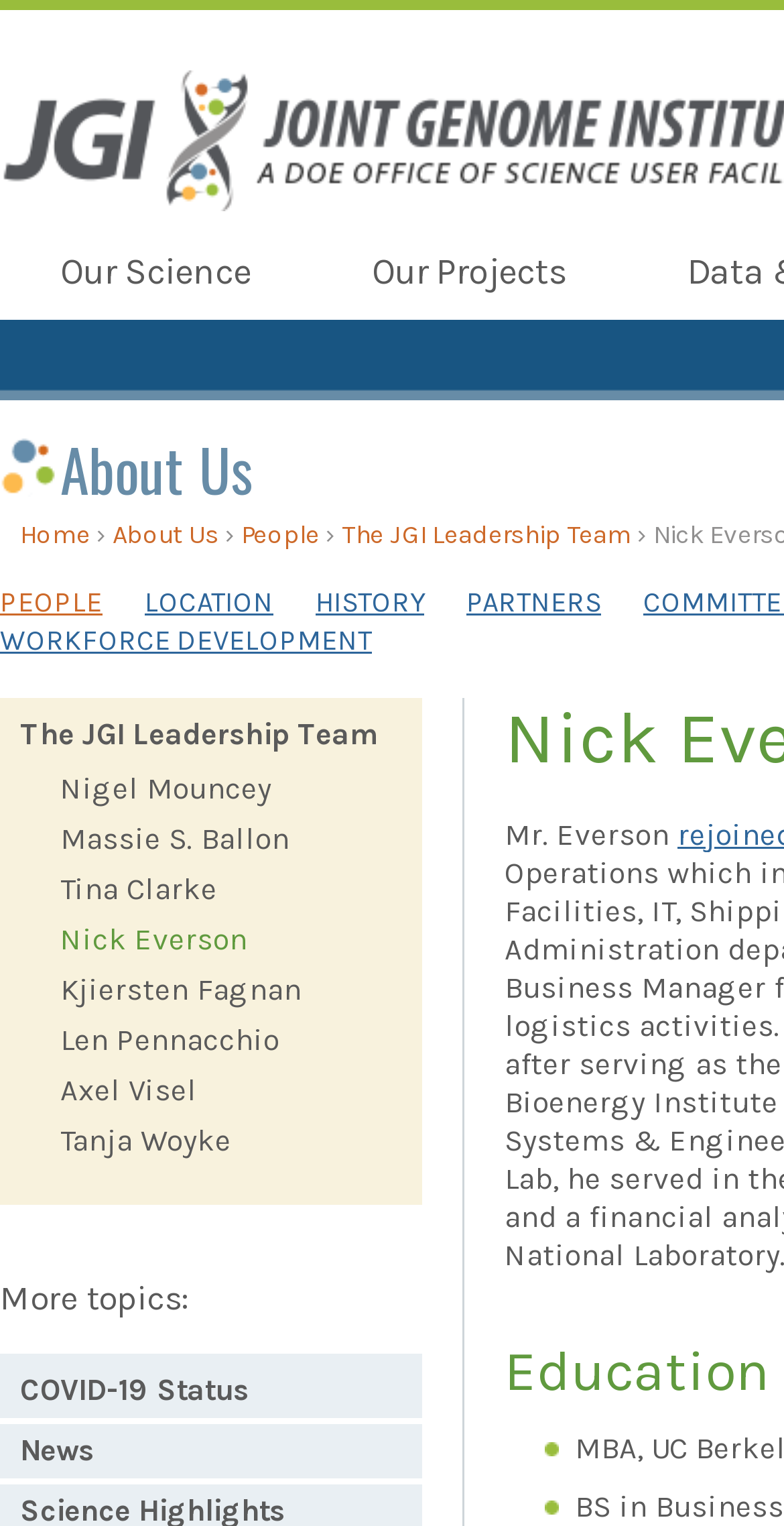Determine the bounding box coordinates for the UI element with the following description: "About Us". The coordinates should be four float numbers between 0 and 1, represented as [left, top, right, bottom].

[0.144, 0.34, 0.279, 0.36]